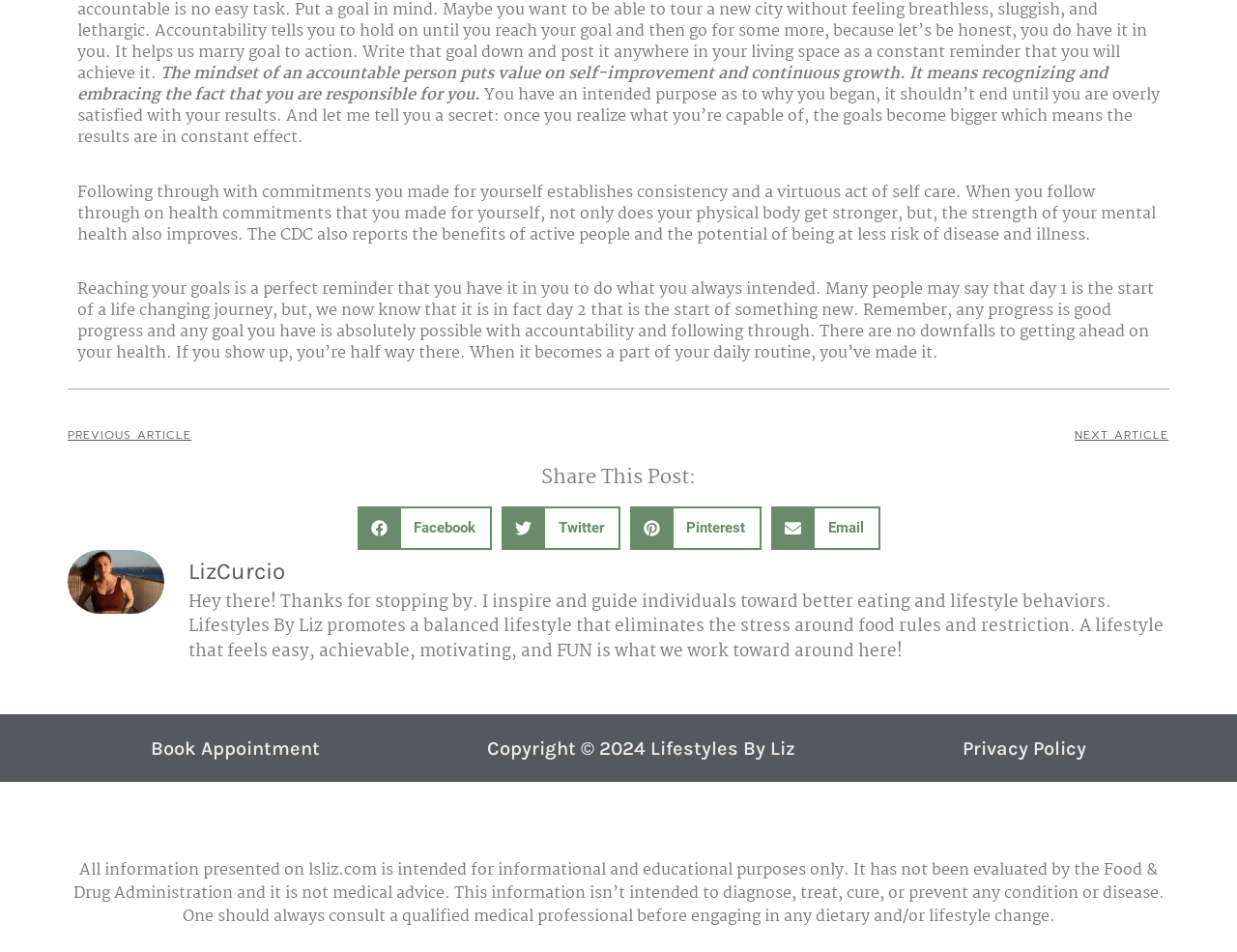Determine the bounding box for the described UI element: "Book Appointment".

[0.122, 0.775, 0.259, 0.798]